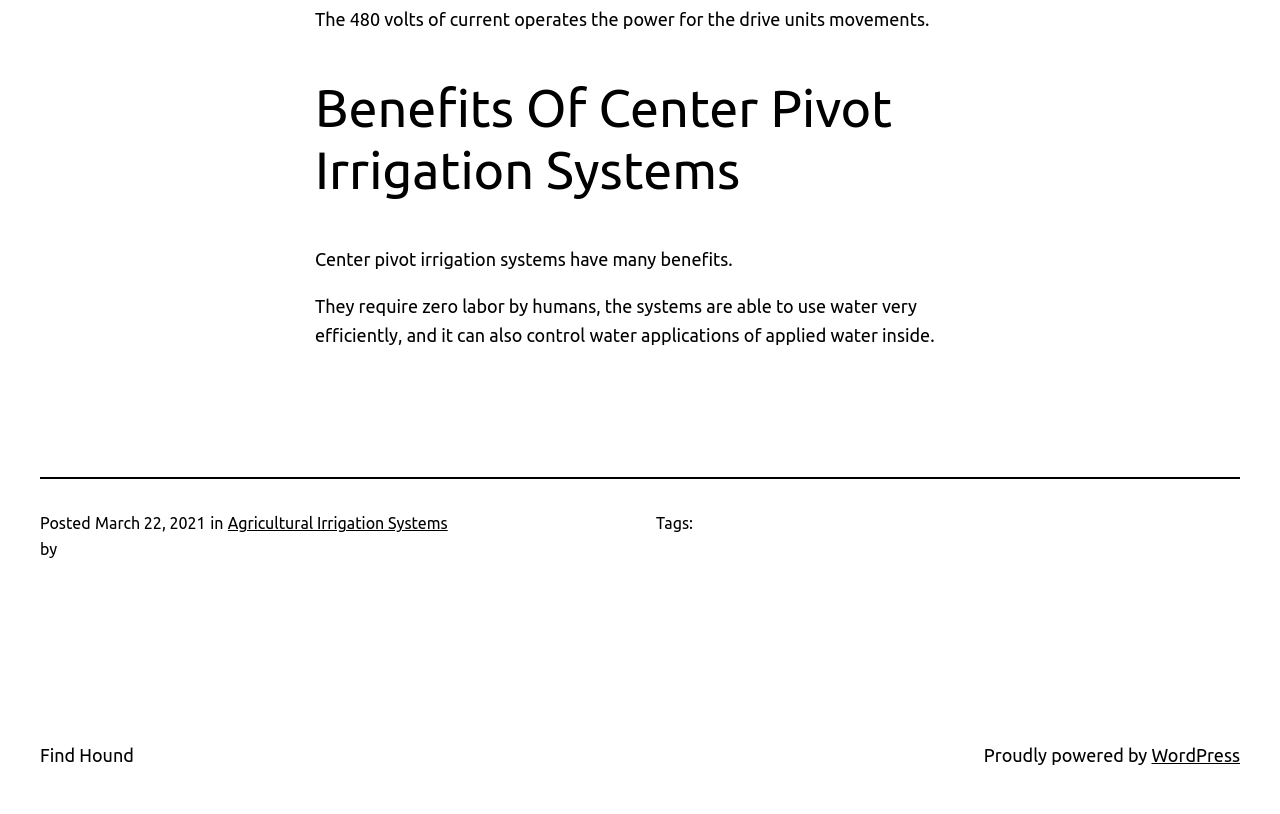For the given element description Find Hound, determine the bounding box coordinates of the UI element. The coordinates should follow the format (top-left x, top-left y, bottom-right x, bottom-right y) and be within the range of 0 to 1.

[0.031, 0.915, 0.105, 0.94]